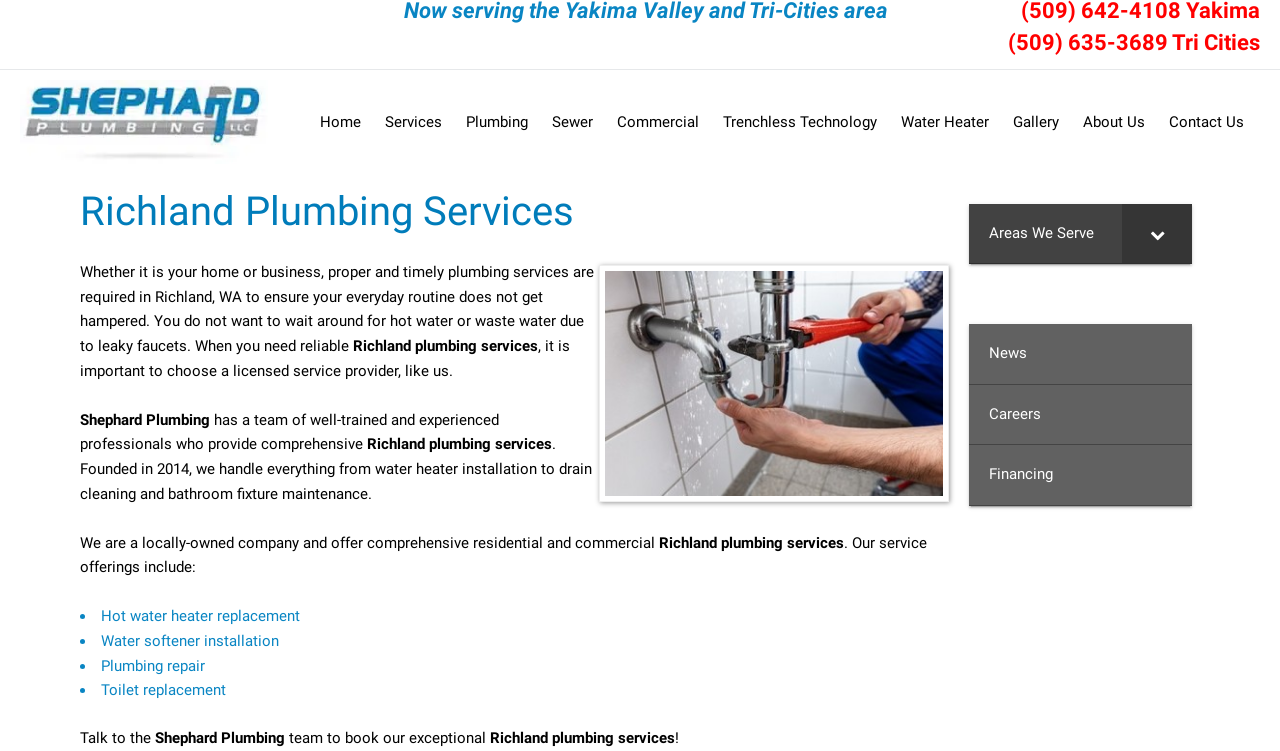Identify the bounding box for the UI element specified in this description: "(509) 635-3689 Tri Cities". The coordinates must be four float numbers between 0 and 1, formatted as [left, top, right, bottom].

[0.788, 0.04, 0.984, 0.073]